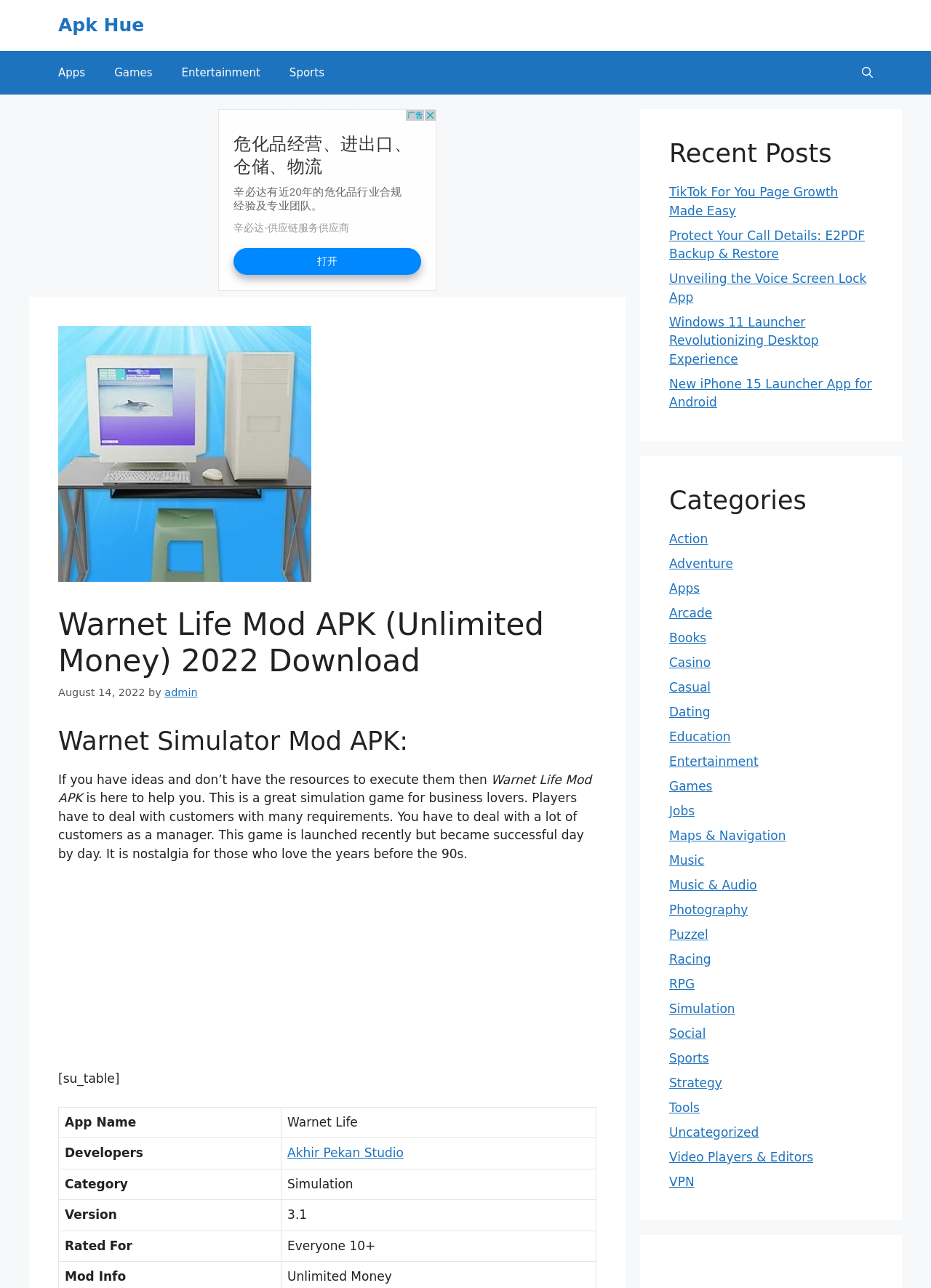Provide the bounding box coordinates of the HTML element this sentence describes: "Video Players & Editors". The bounding box coordinates consist of four float numbers between 0 and 1, i.e., [left, top, right, bottom].

[0.719, 0.892, 0.873, 0.904]